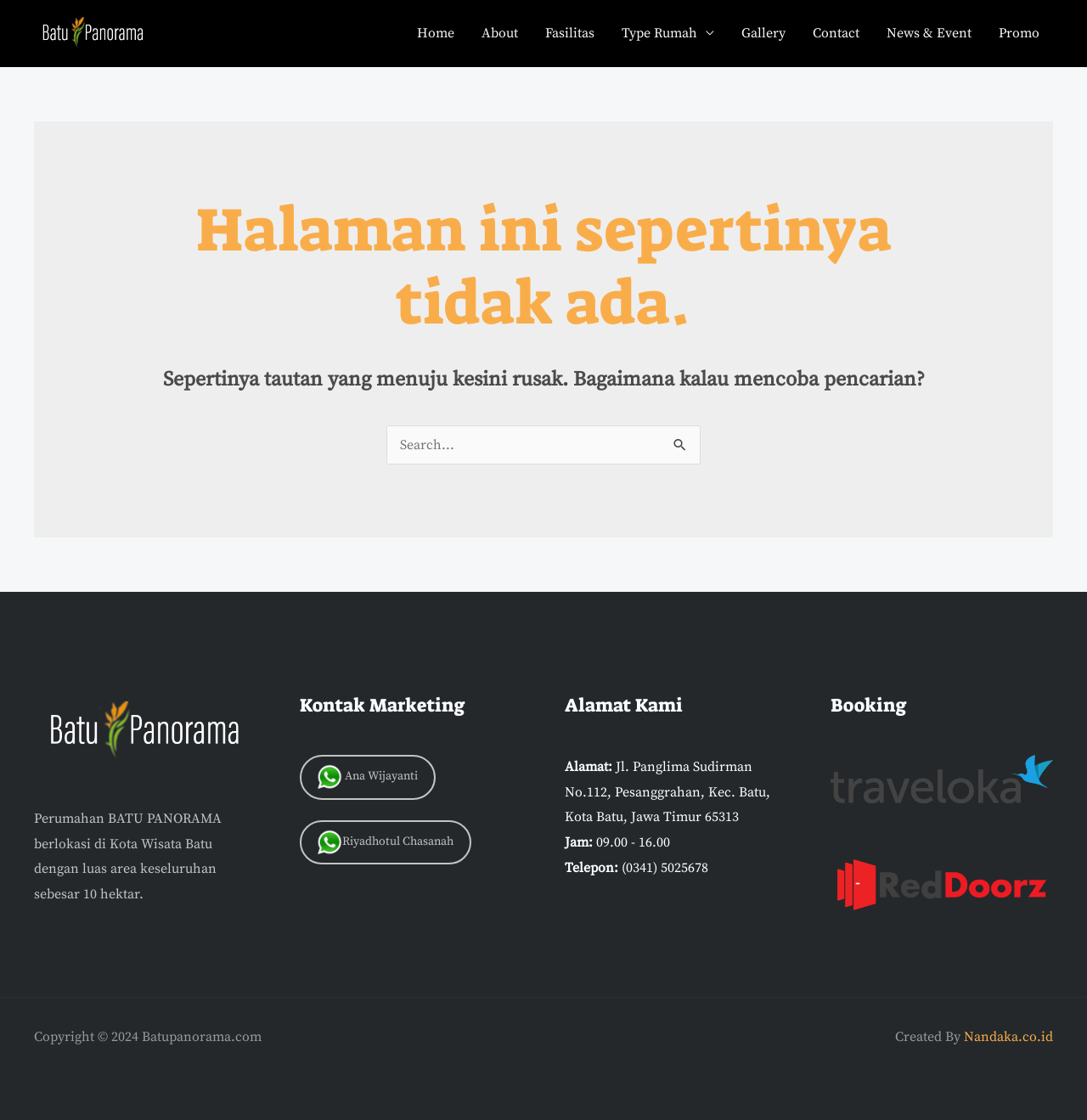Please identify the coordinates of the bounding box for the clickable region that will accomplish this instruction: "Contact Ana Wijayanti".

[0.275, 0.674, 0.401, 0.714]